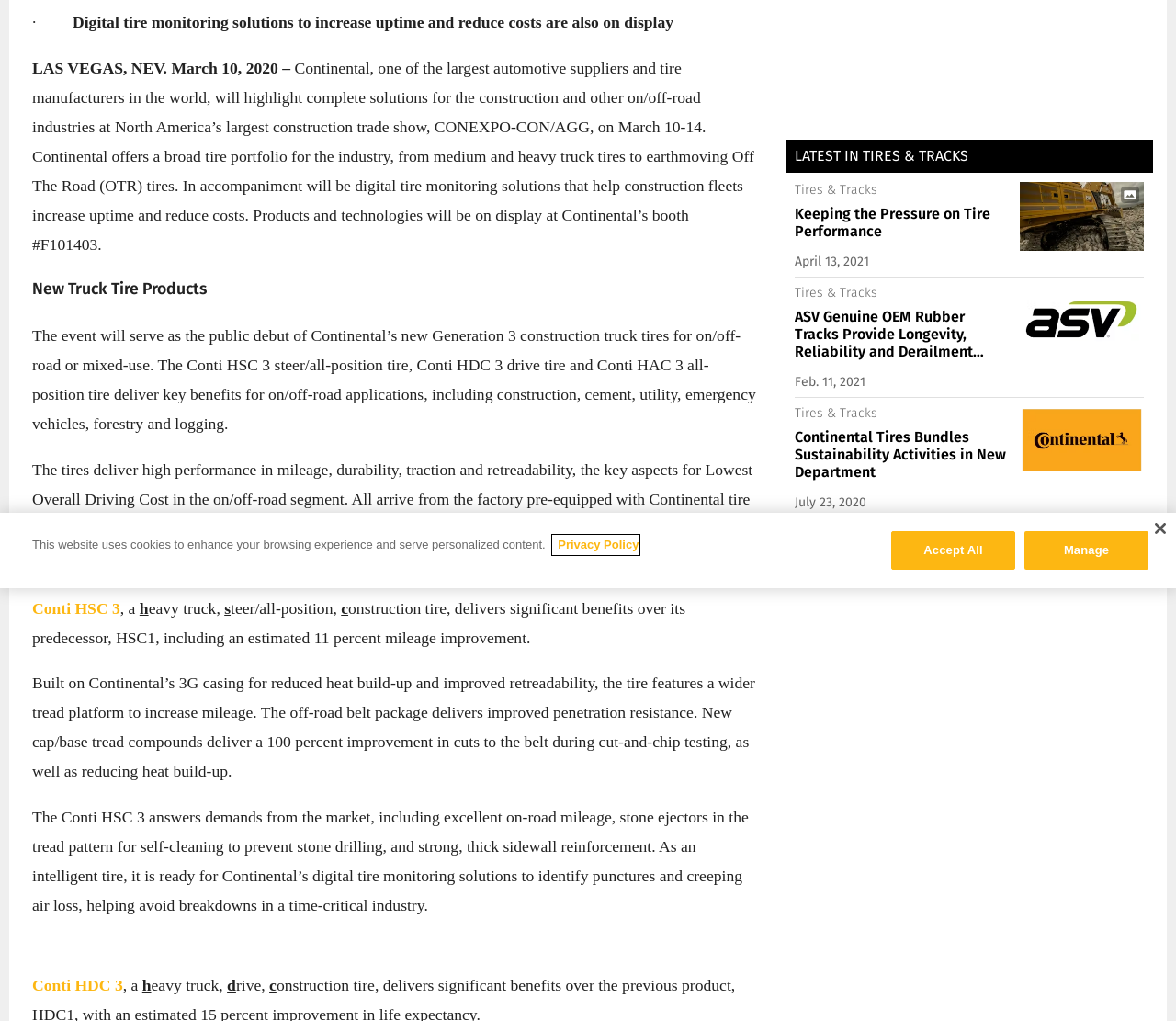Locate the bounding box of the UI element based on this description: "Accept All". Provide four float numbers between 0 and 1 as [left, top, right, bottom].

[0.758, 0.521, 0.863, 0.558]